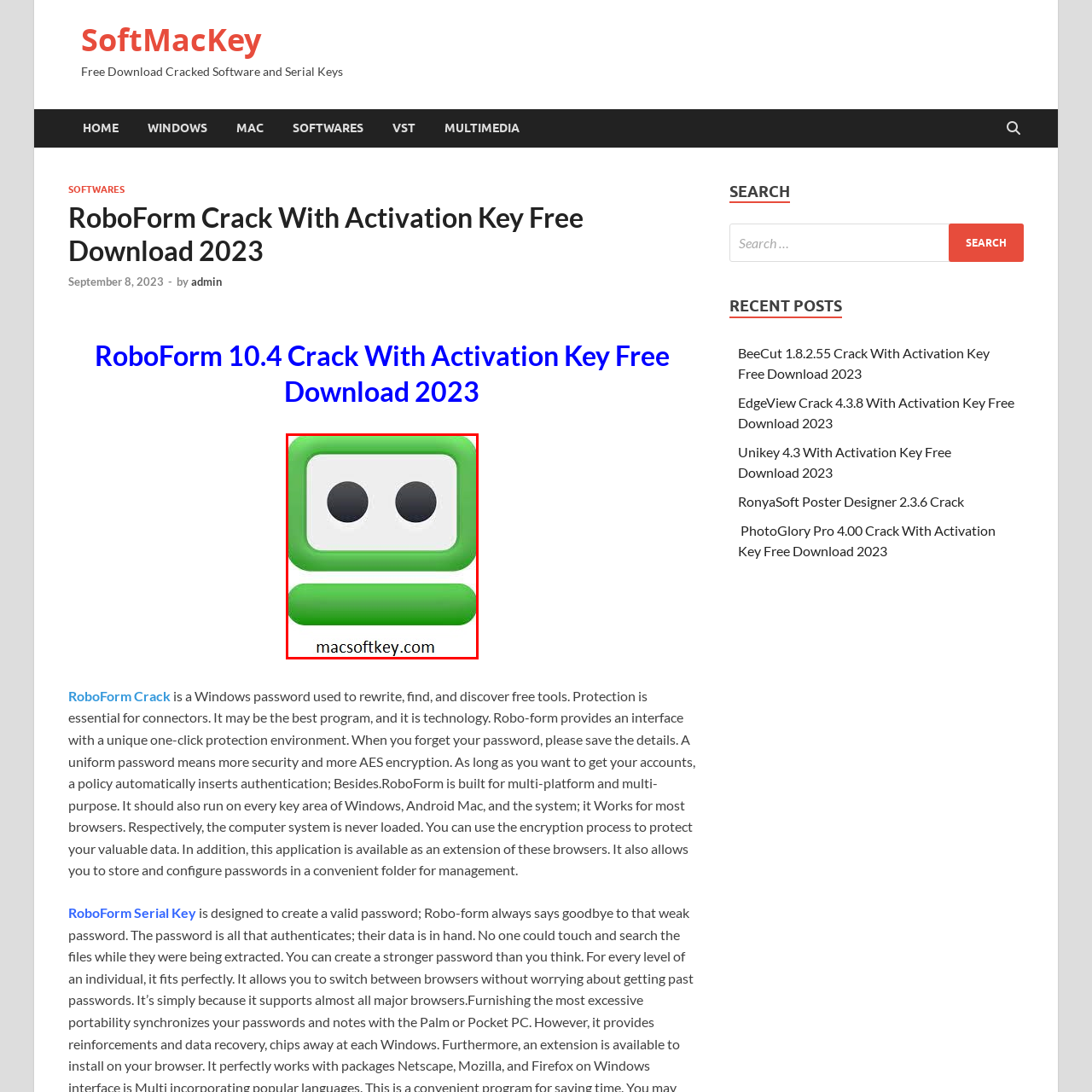Thoroughly describe the contents of the image enclosed in the red rectangle.

The image features a stylized logo for RoboForm, a popular password management software. The design showcases a rounded green square with a white rectangular face that has two circular eyes, giving it a friendly and approachable appearance. Below the graphic, the text "macsoftkey.com" is displayed, indicating the website associated with software downloads, particularly highlighting offerings like the "RoboForm Crack With Activation Key Free Download 2023." This encapsulates the software's purpose of providing users with tools for secure password management and easy access to their essential credentials across multiple platforms.